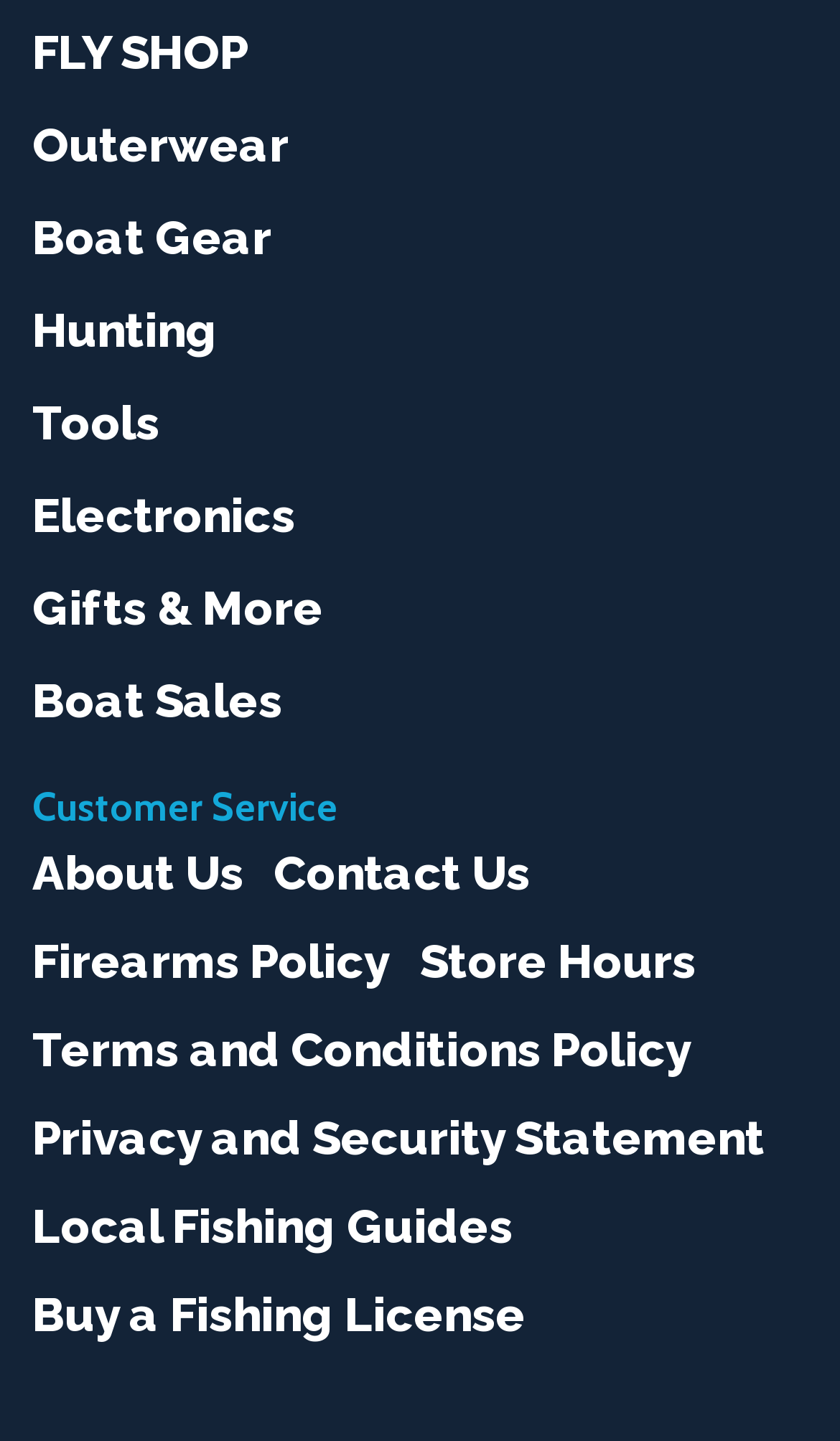Determine the bounding box coordinates for the area that should be clicked to carry out the following instruction: "contact us".

[0.326, 0.586, 0.631, 0.625]